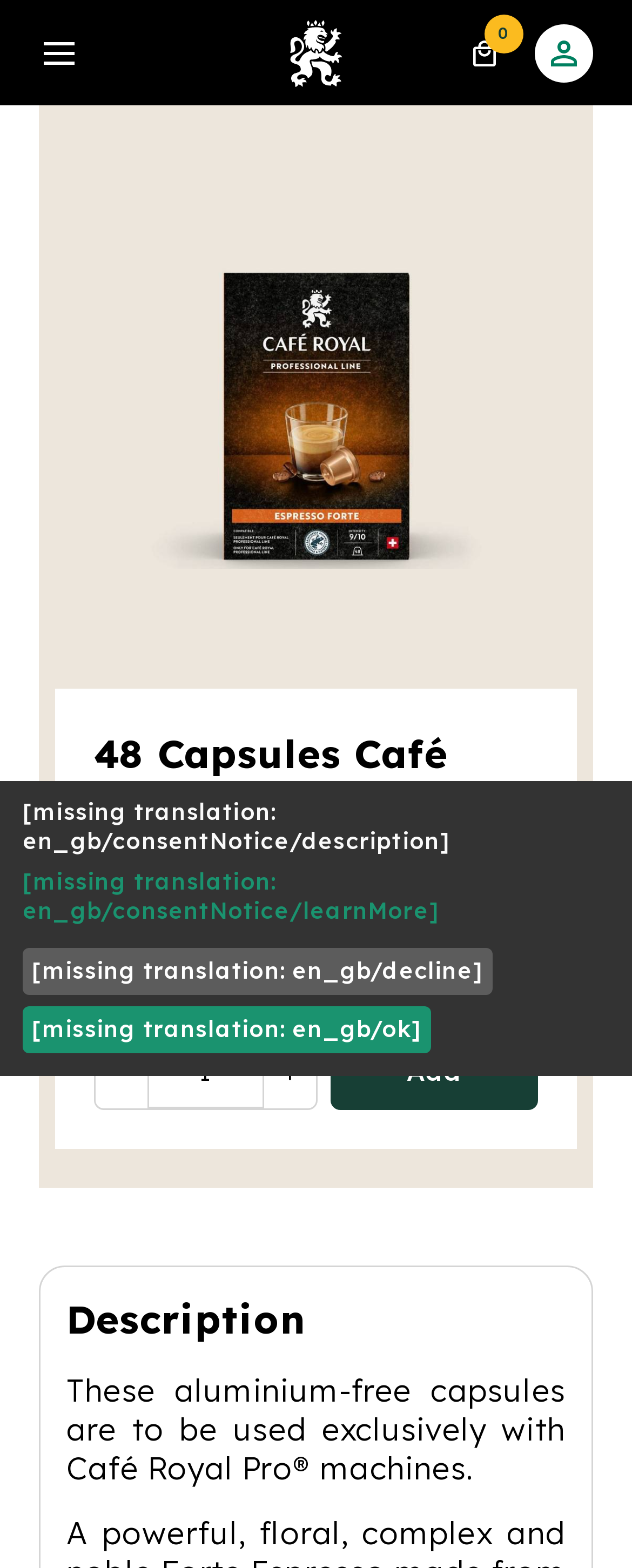Identify the bounding box coordinates of the area you need to click to perform the following instruction: "Click the logo at the top".

[0.444, 0.011, 0.556, 0.056]